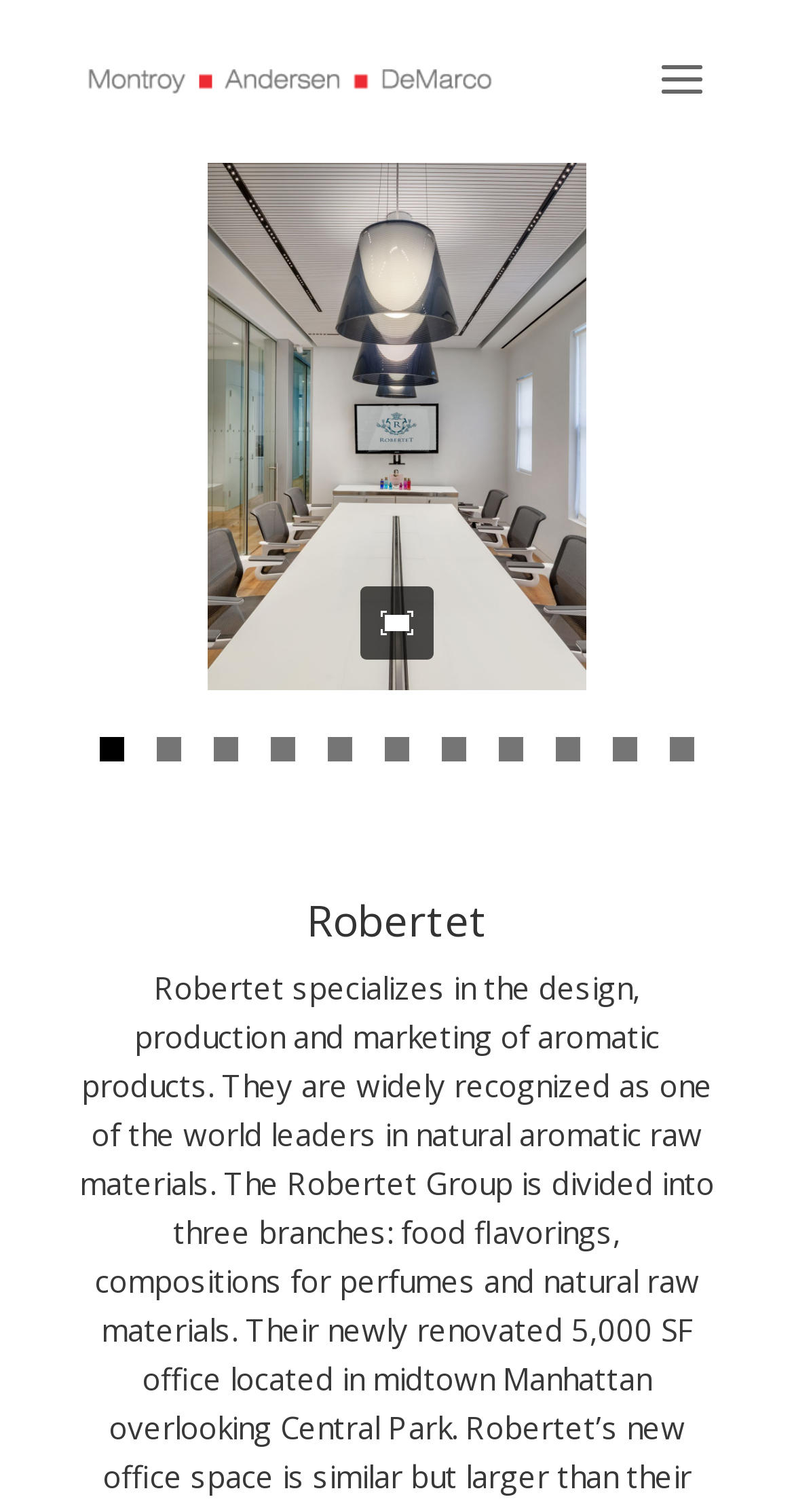Can you pinpoint the bounding box coordinates for the clickable element required for this instruction: "Search for something"? The coordinates should be four float numbers between 0 and 1, i.e., [left, top, right, bottom].

[0.5, 0.0, 0.9, 0.001]